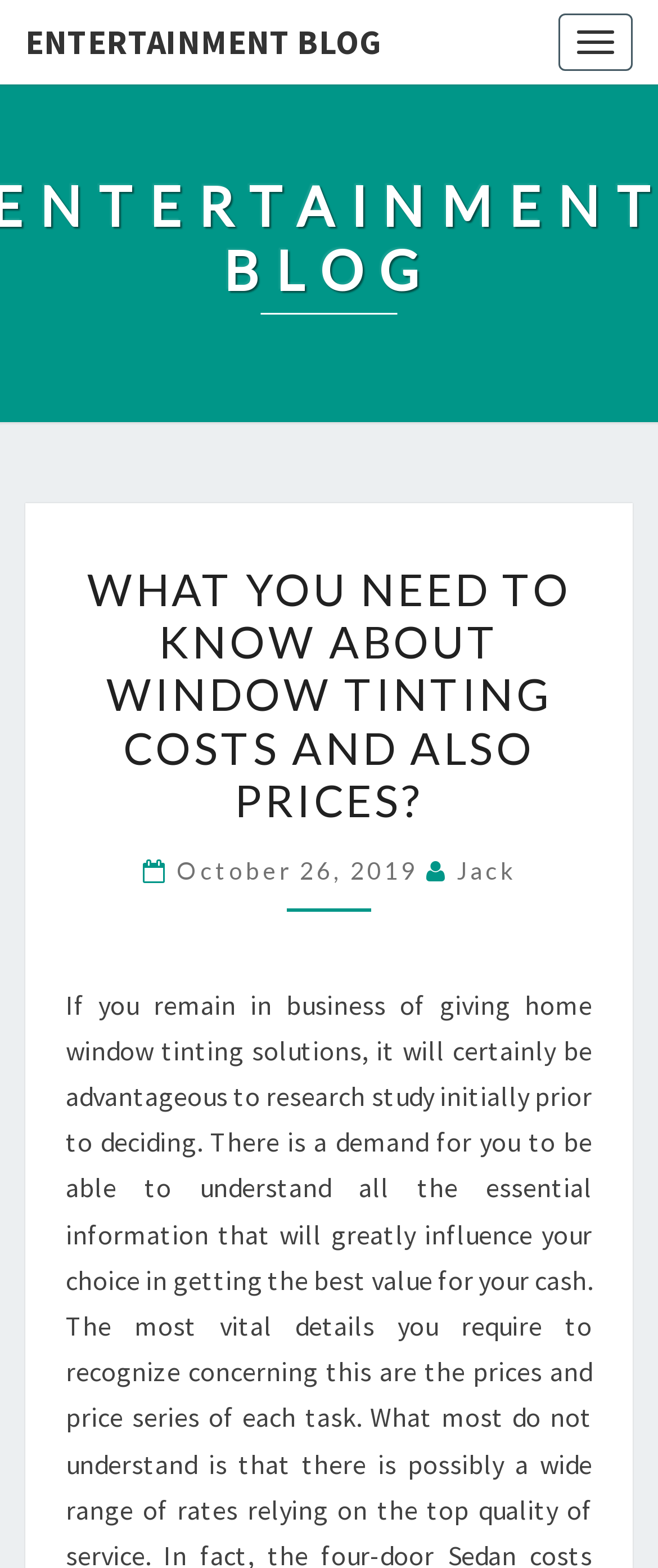What is the name of the blog?
Examine the image closely and answer the question with as much detail as possible.

The name of the blog is mentioned in the link 'ENTERTAINMENT BLOG' at the top of the webpage.